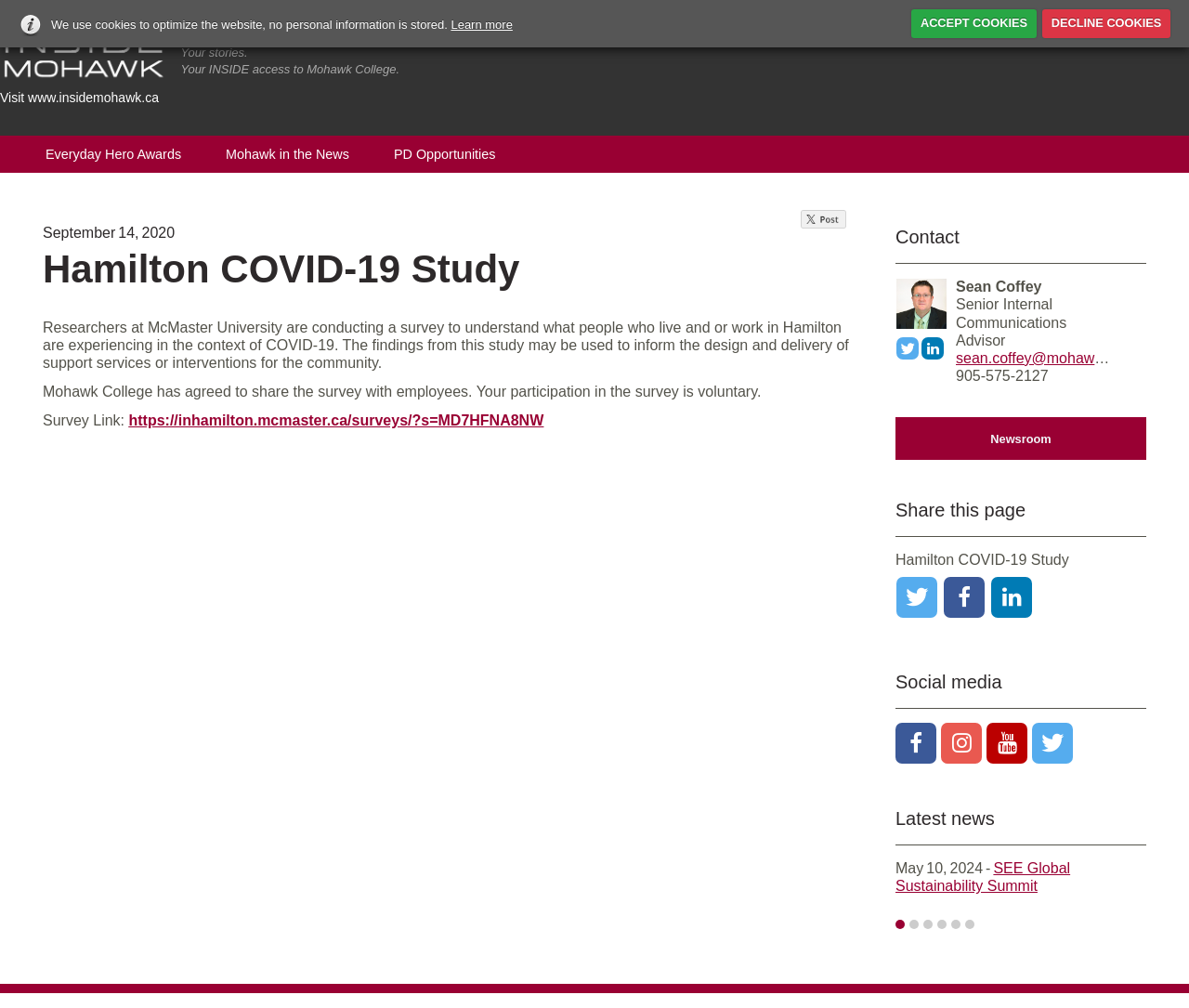Respond to the following question using a concise word or phrase: 
What is the topic of the news article mentioned on the webpage?

Hamilton COVID-19 Study